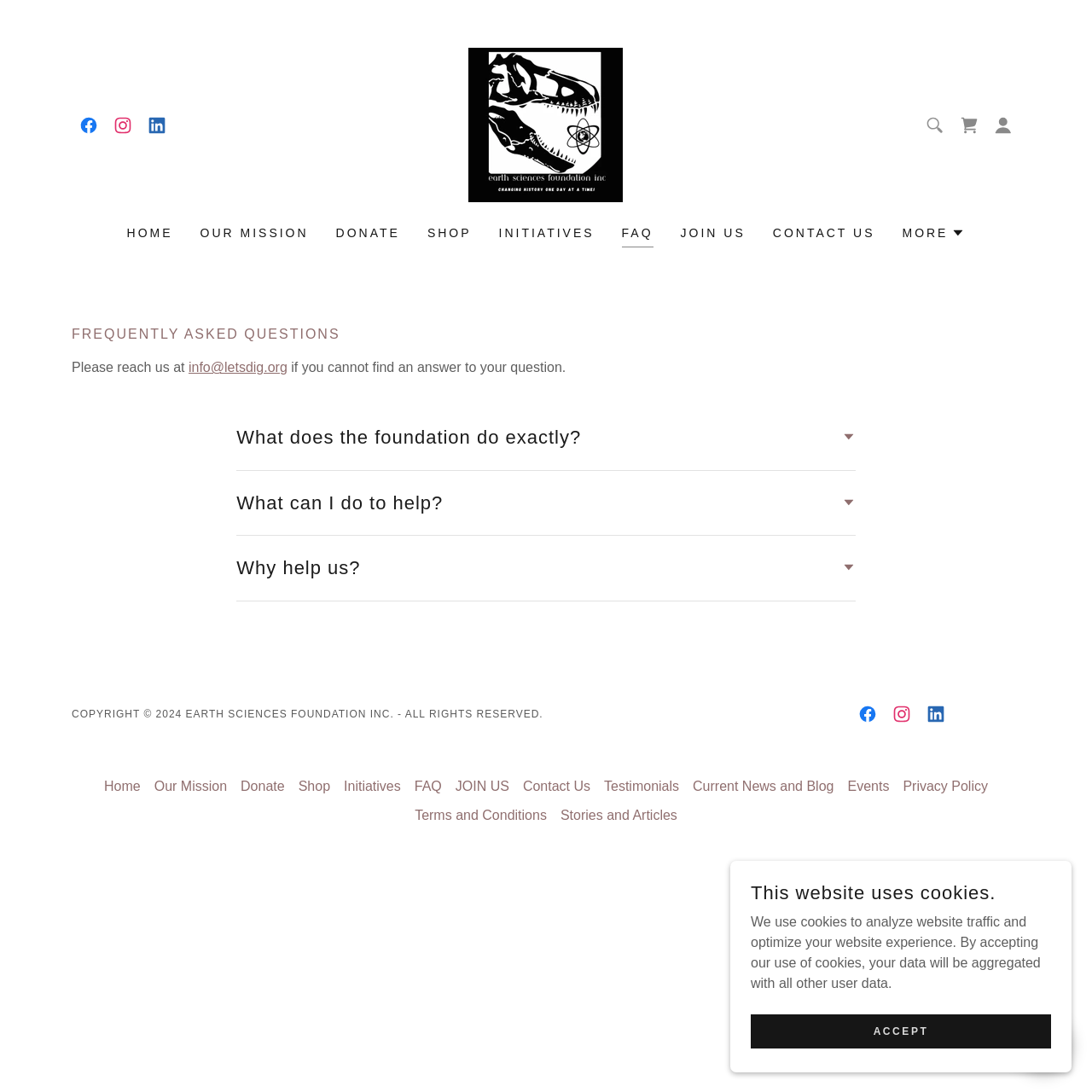Identify the bounding box coordinates of the clickable region necessary to fulfill the following instruction: "Read the Earth Sciences Foundation Inc. link". The bounding box coordinates should be four float numbers between 0 and 1, i.e., [left, top, right, bottom].

[0.429, 0.107, 0.571, 0.12]